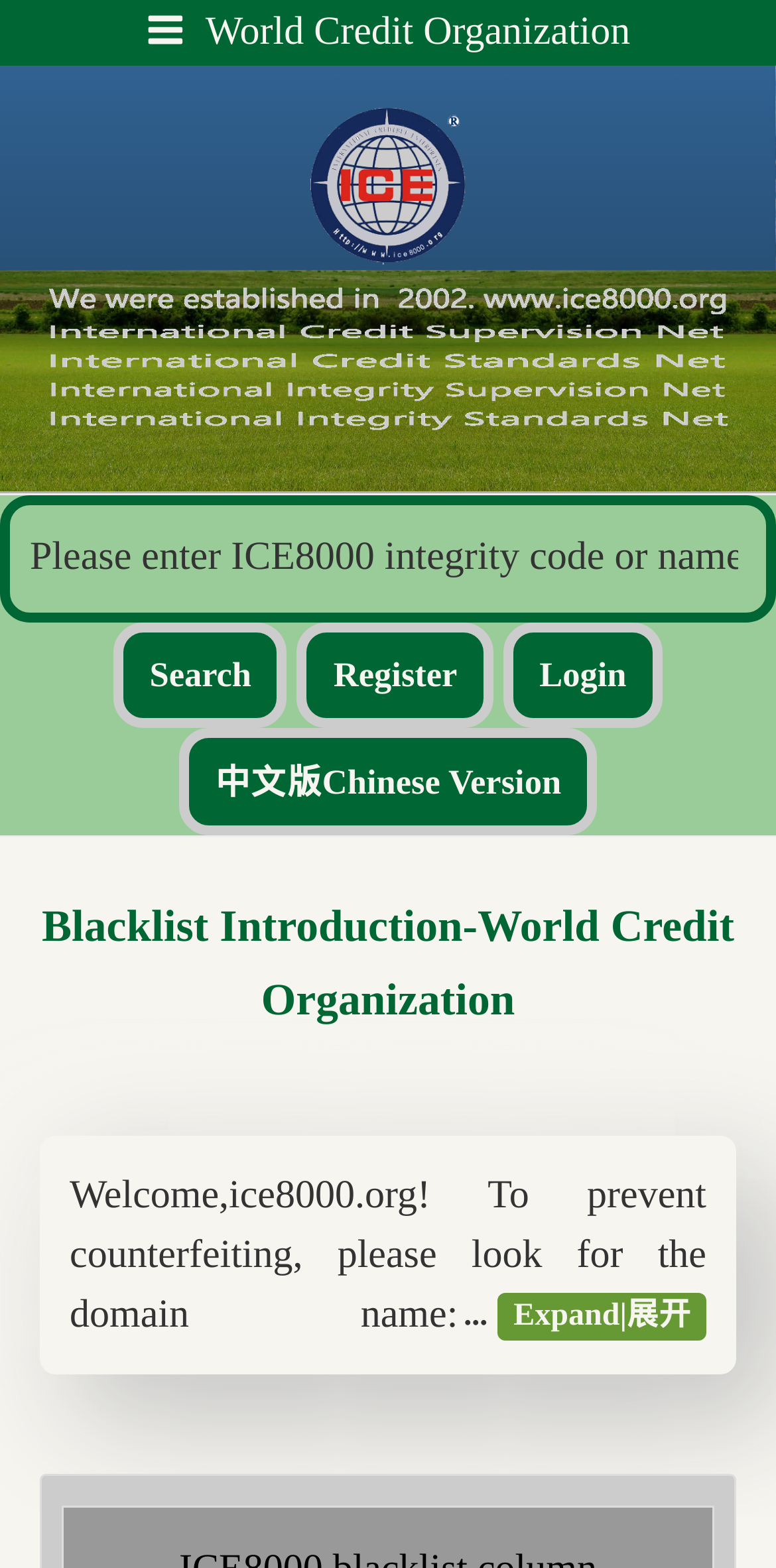Please find and report the primary heading text from the webpage.

Blacklist Introduction-World Credit Organization